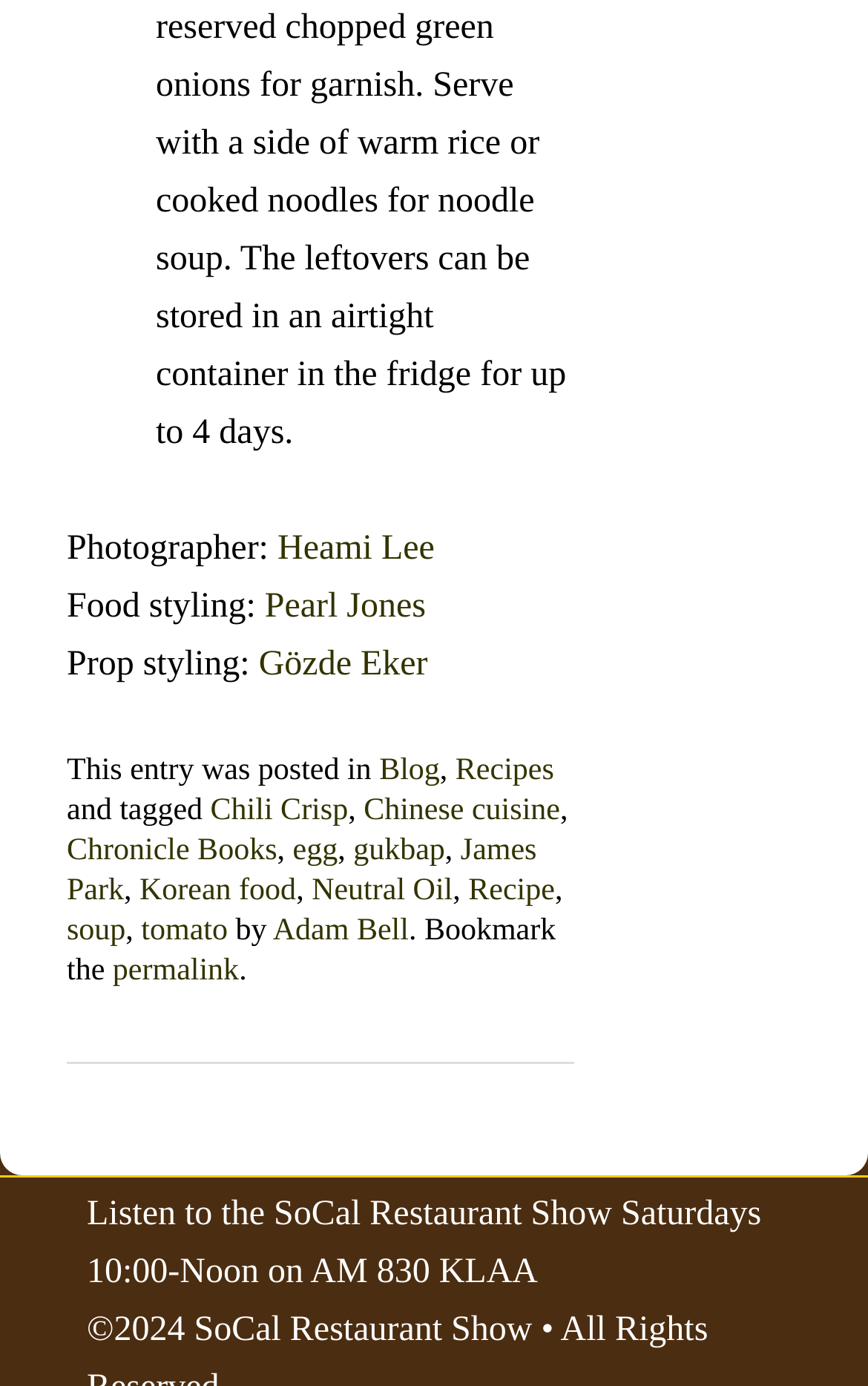What is the name of the radio show?
Please answer the question with a single word or phrase, referencing the image.

SoCal Restaurant Show